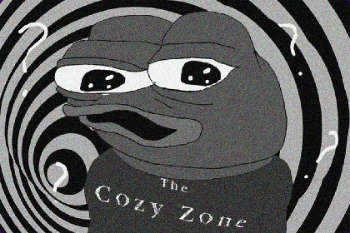Please provide a brief answer to the question using only one word or phrase: 
What is the dominant color scheme of the background?

Black and white